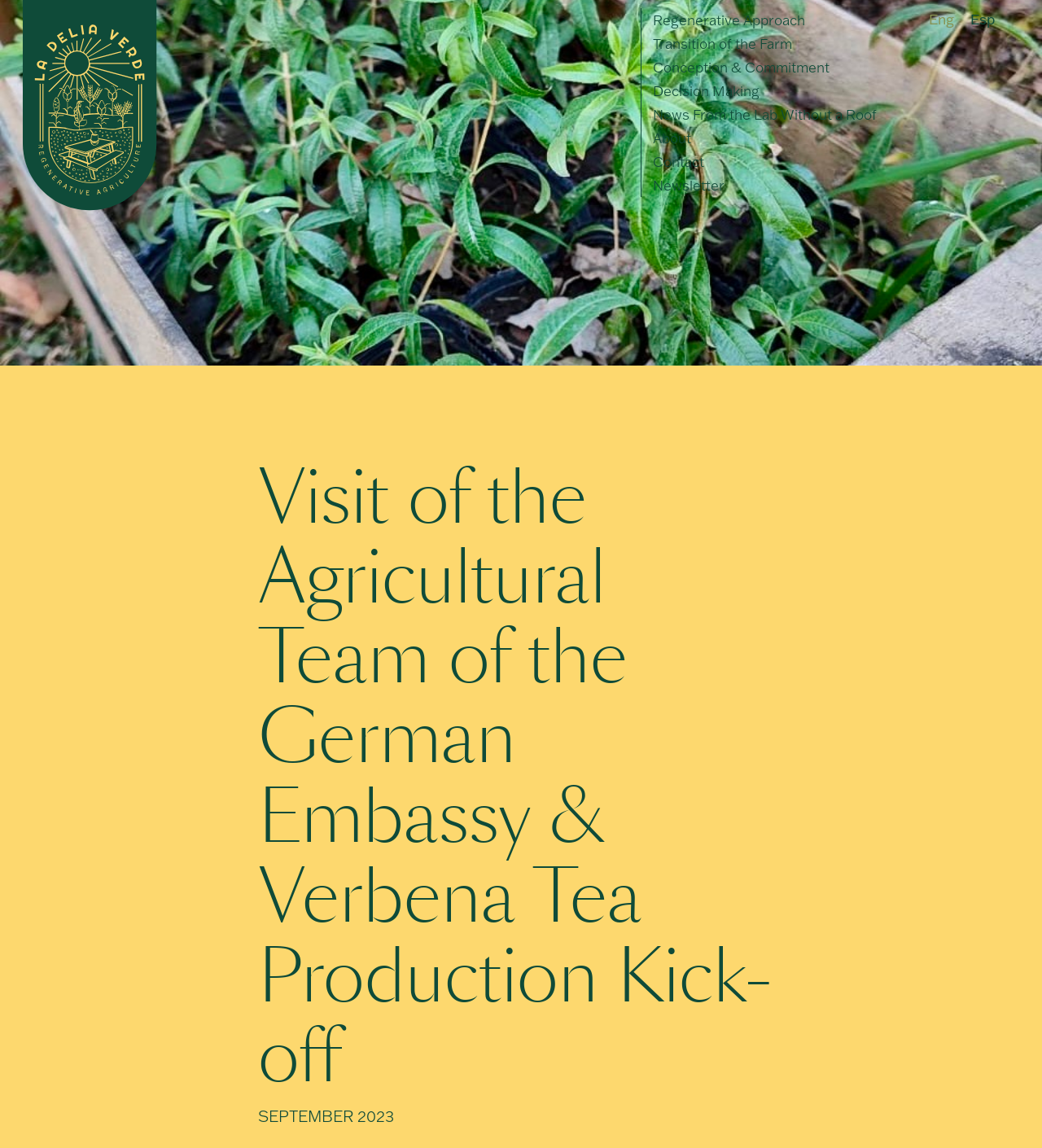How many links are available to switch languages?
Based on the screenshot, answer the question with a single word or phrase.

2